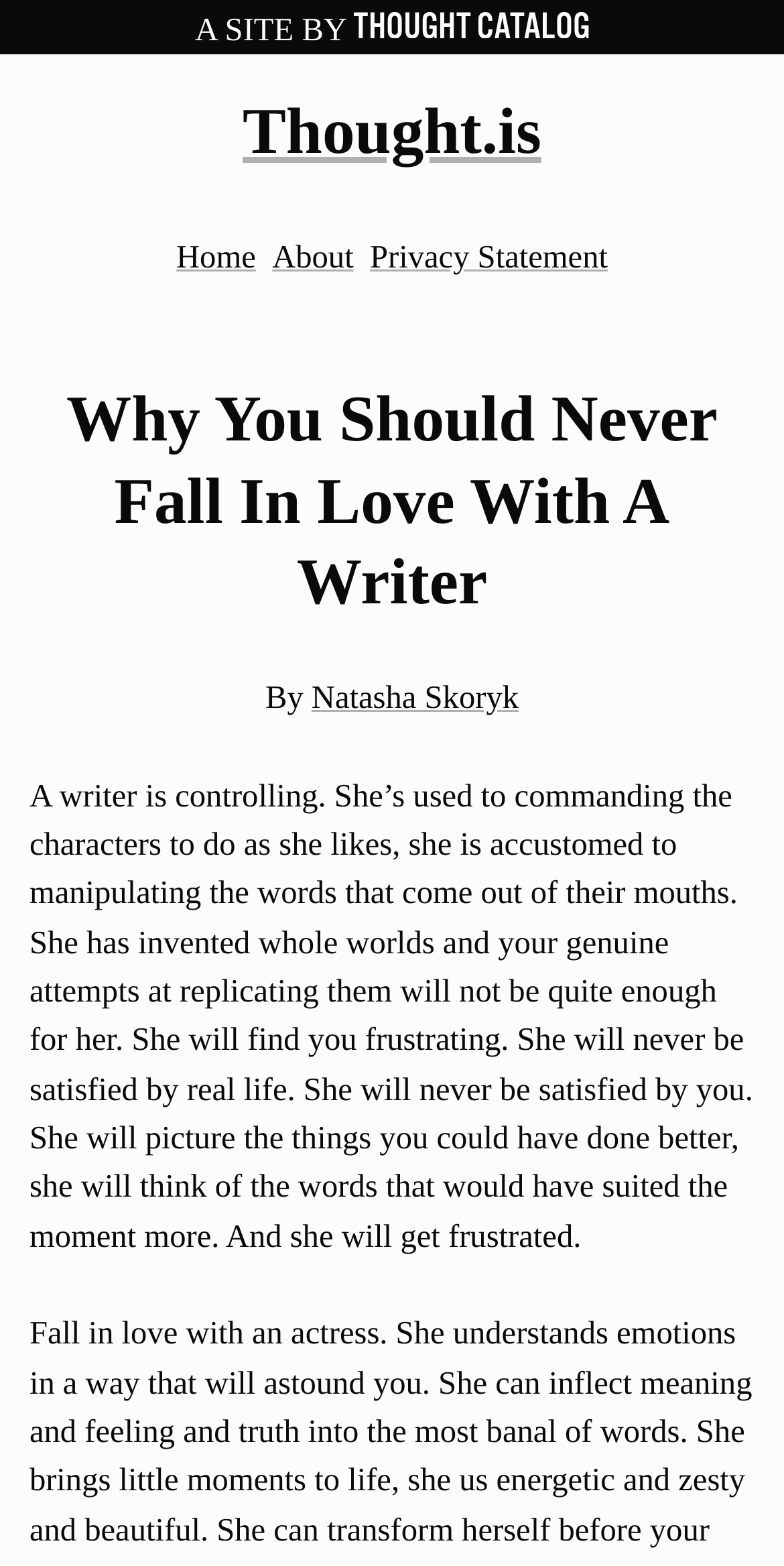Generate the text content of the main headline of the webpage.

Why You Should Never Fall In Love With A Writer